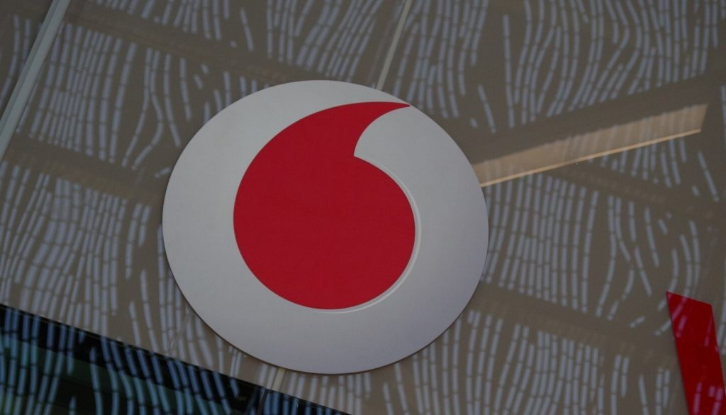What is the shape of the background of the Vodafone logo?
Using the image, provide a detailed and thorough answer to the question.

The caption describes the logo as having a 'circular white background' which indicates that the shape of the background is circular.